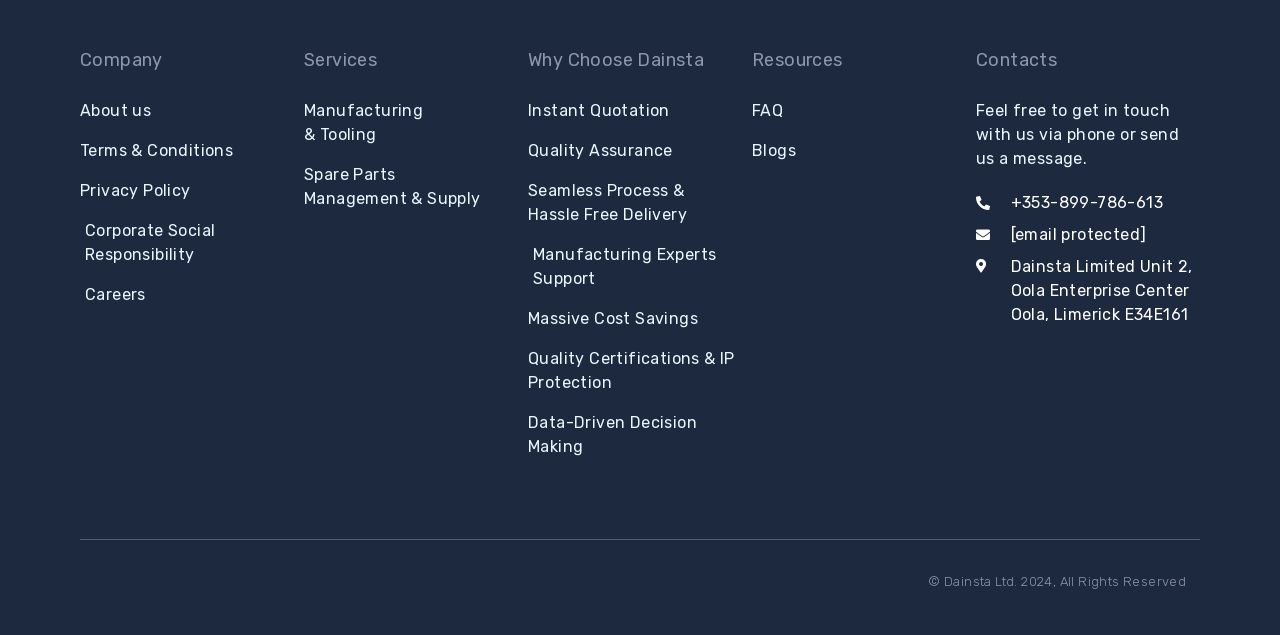What is the copyright information of the webpage?
Look at the image and respond with a one-word or short phrase answer.

© Dainsta Ltd. 2024, All Rights Reserved